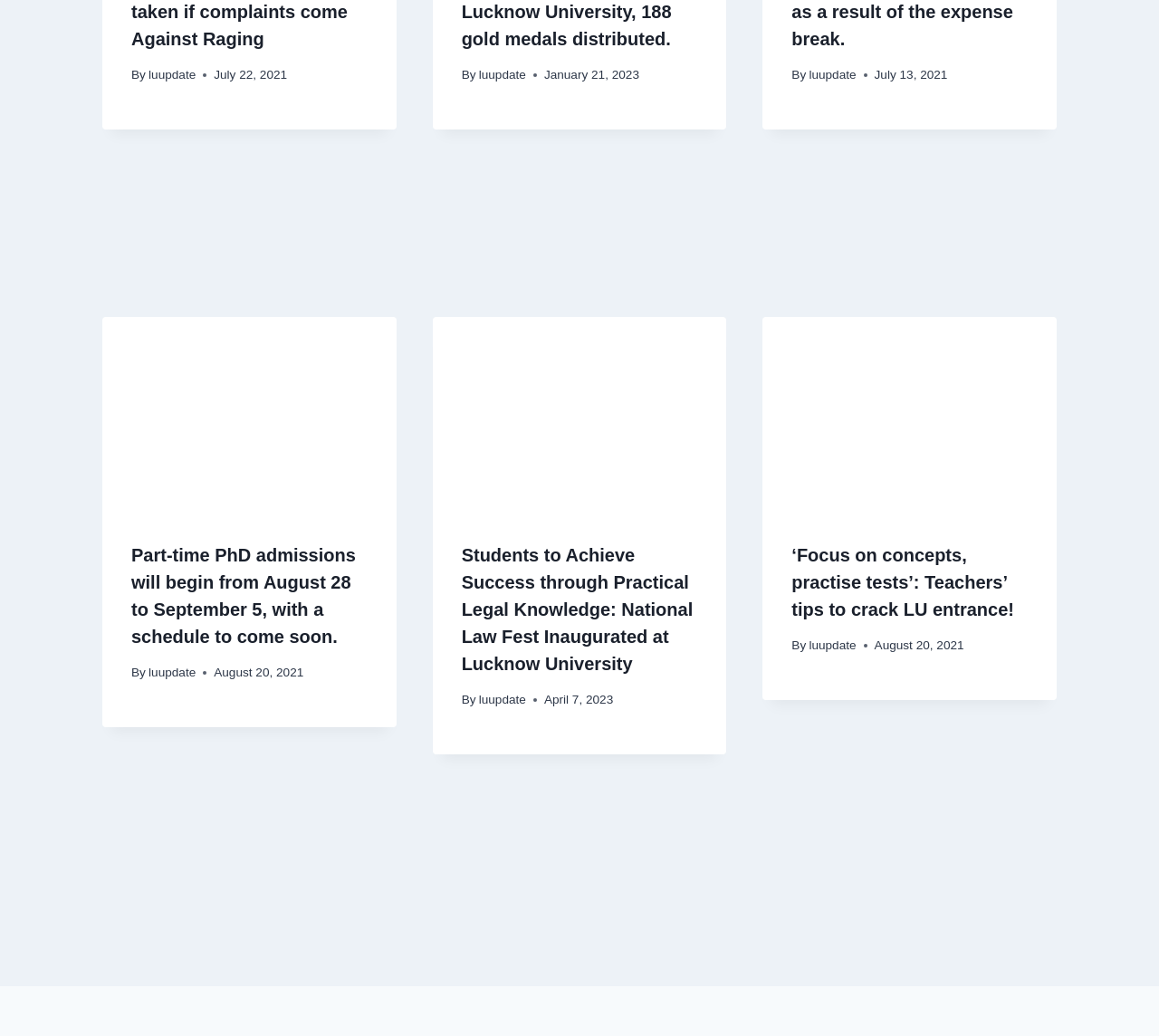Determine the bounding box coordinates for the clickable element required to fulfill the instruction: "Click the link to learn about teachers' tips to crack LU entrance". Provide the coordinates as four float numbers between 0 and 1, i.e., [left, top, right, bottom].

[0.658, 0.306, 0.912, 0.495]